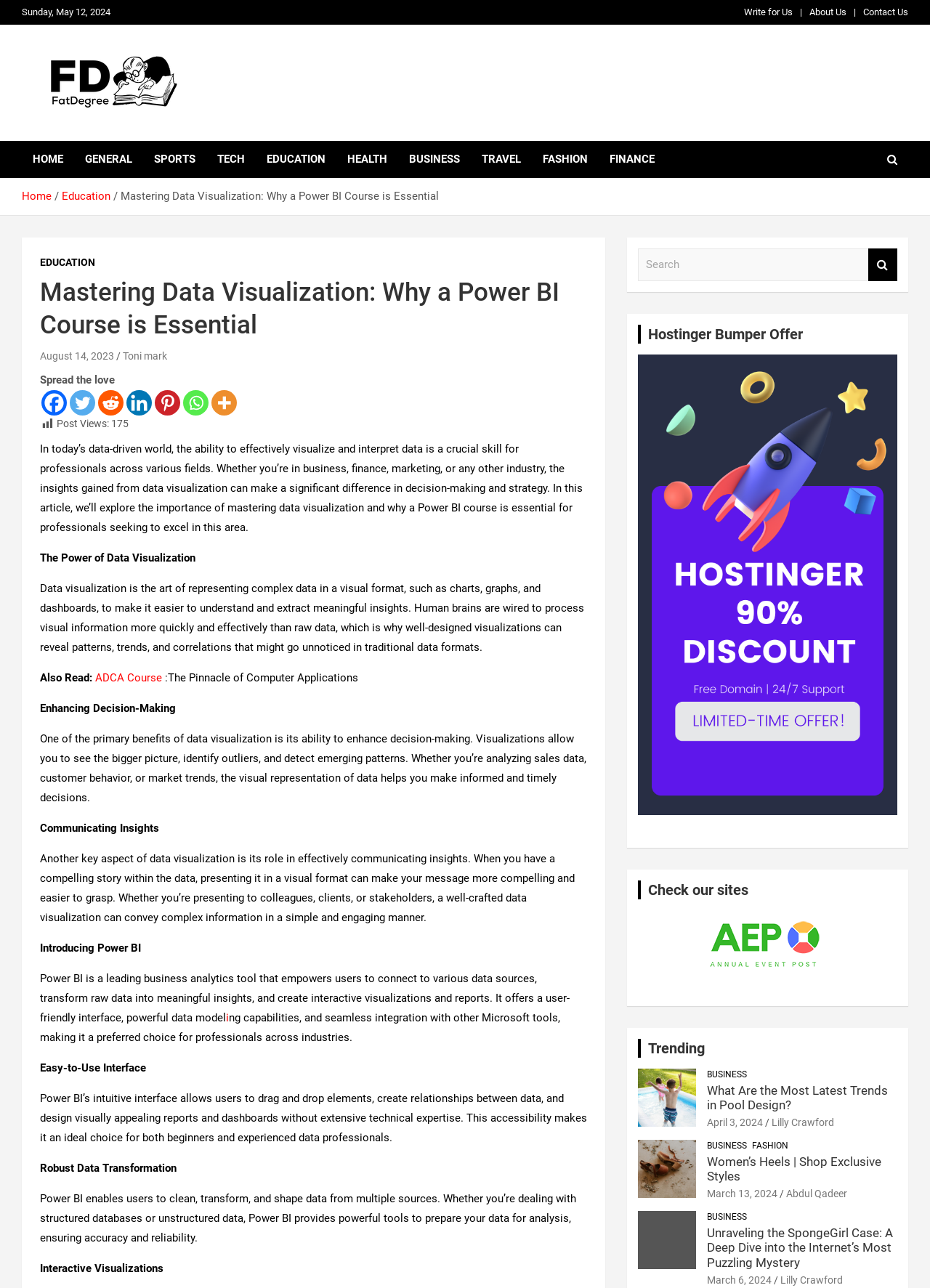Summarize the webpage with a detailed and informative caption.

This webpage is about the importance of mastering data visualization and why a Power BI course is essential for professionals. At the top, there is a navigation bar with links to "HOME", "GENERAL", "SPORTS", "TECH", "EDUCATION", "HEALTH", "BUSINESS", "TRAVEL", "FASHION", and "FINANCE". Below the navigation bar, there is a breadcrumbs section showing the current page's location, with links to "Home" and "Education".

The main content of the page is divided into several sections. The first section has a heading "Mastering Data Visualization: Why a Power BI Course is Essential" and a brief introduction to the importance of data visualization. Below this, there are social media links to share the article.

The next section explains the power of data visualization, with a heading "The Power of Data Visualization" and a paragraph describing how data visualization can reveal patterns, trends, and correlations in complex data. This is followed by a section on "Enhancing Decision-Making" and another on "Communicating Insights", both of which highlight the benefits of data visualization in making informed decisions and presenting complex information in a simple and engaging manner.

The page then introduces Power BI, a leading business analytics tool, and explains its features, including an easy-to-use interface, robust data transformation capabilities, and interactive visualizations.

On the right side of the page, there is a search bar and a section with links to other articles, including "Hostinger Bumper Offer", "Check our sites", and "Trending". There are also several links to other categories, such as "BUSINESS" and "FASHION", and a section with a heading "What Are the Most Latest Trends in Pool Design?" and a link to an article with that title.

At the bottom of the page, there are more links to other articles and categories, as well as a section with a heading "Women’s Heels | Shop Exclusive Styles" and a link to an article with that title.